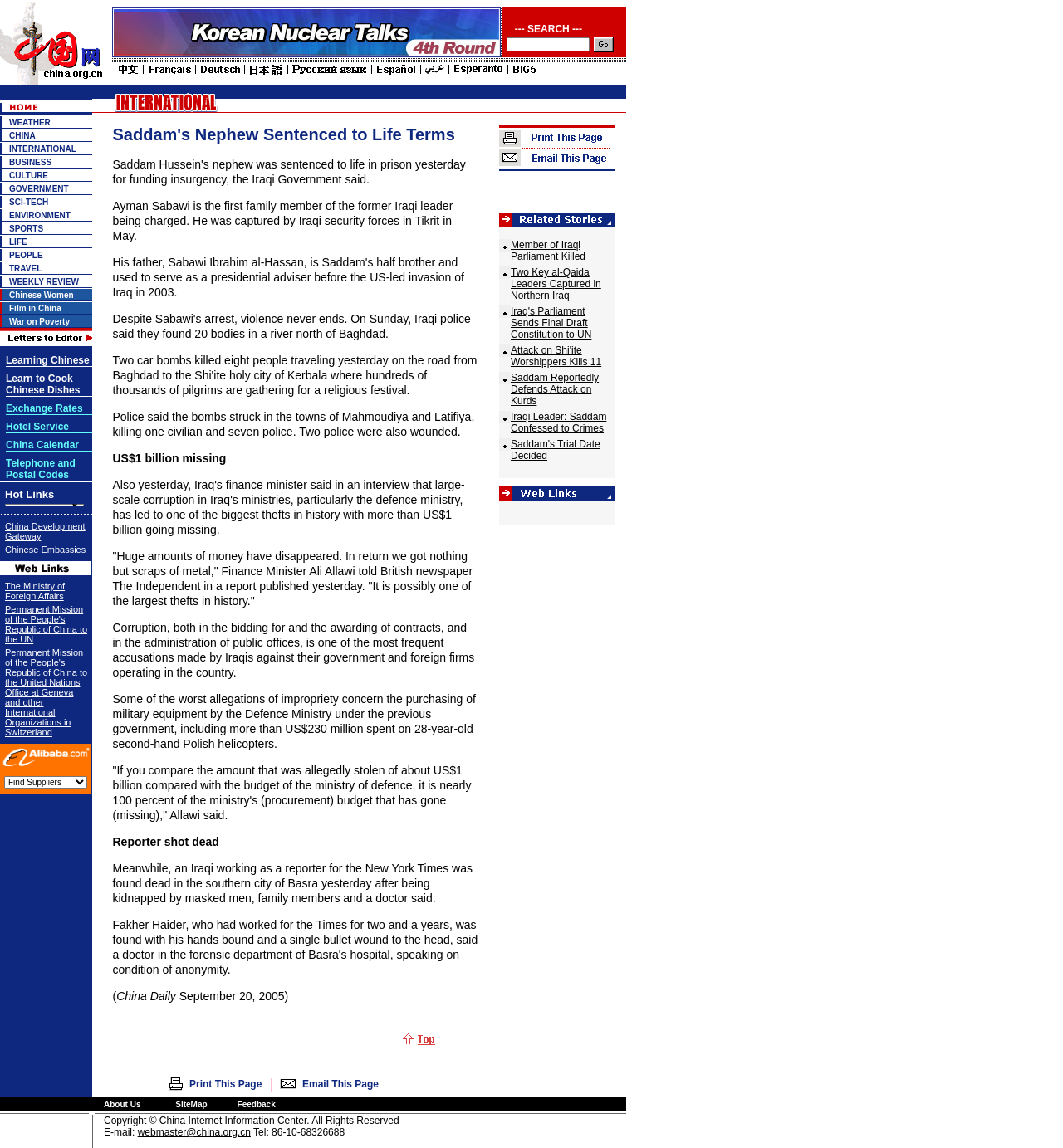Identify the bounding box coordinates for the UI element described as follows: WEEKLY REVIEW. Use the format (top-left x, top-left y, bottom-right x, bottom-right y) and ensure all values are floating point numbers between 0 and 1.

[0.009, 0.241, 0.074, 0.249]